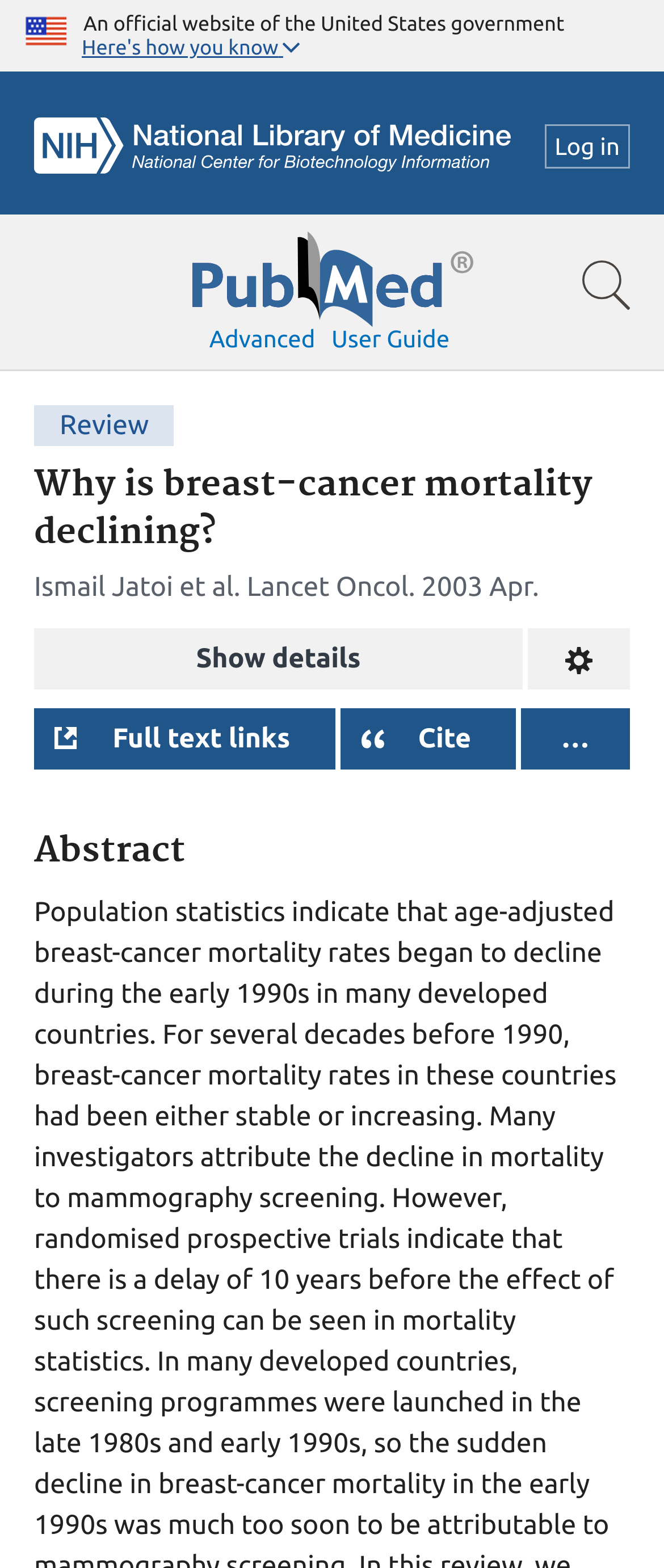Reply to the question below using a single word or brief phrase:
What is the author of the article?

Ismail Jatoi et al.